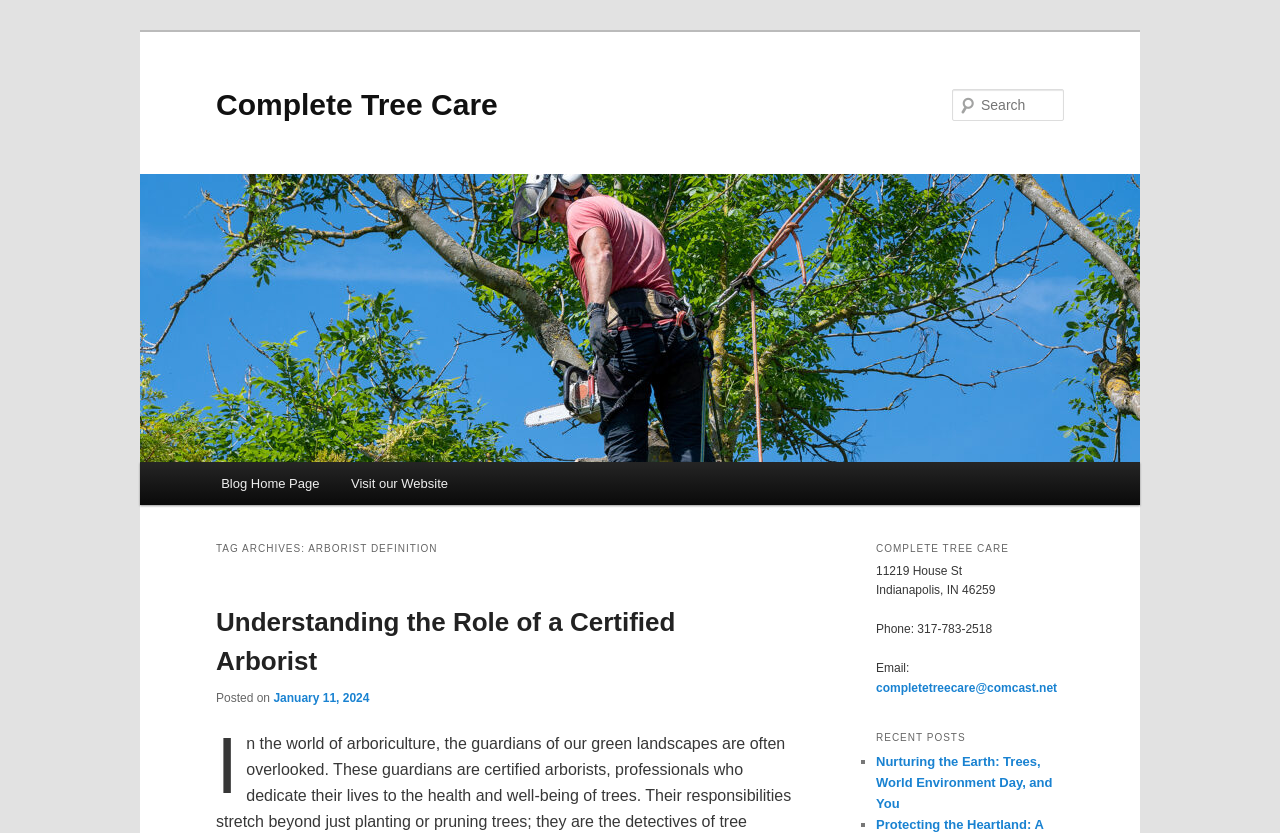Determine the bounding box coordinates for the region that must be clicked to execute the following instruction: "Visit the blog home page".

[0.16, 0.555, 0.262, 0.607]